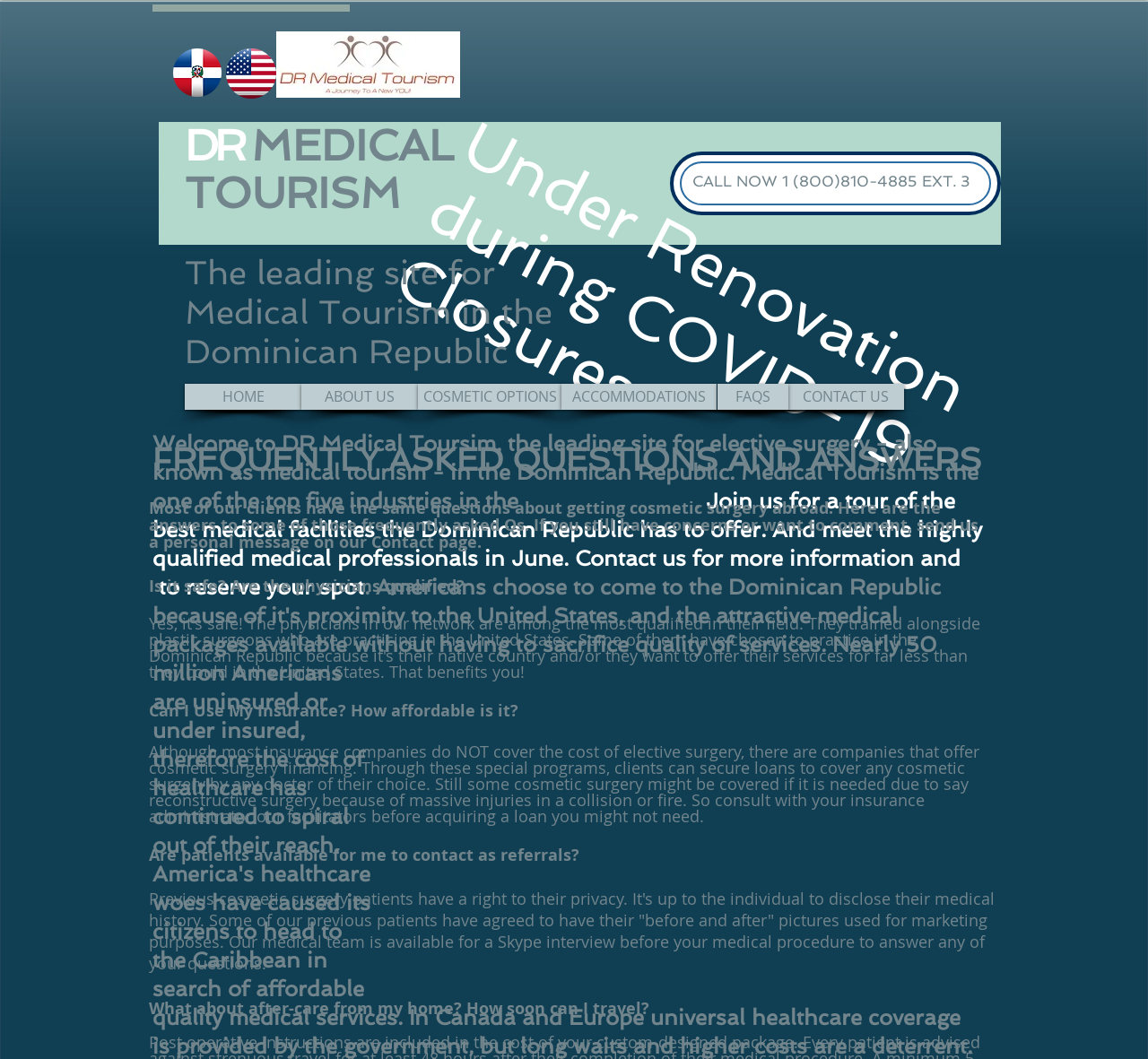What kind of services are offered by the medical tourism company?
Provide an in-depth and detailed answer to the question.

The webpage mentions that the company offers elective surgery, including cosmetic surgery, as indicated by the link 'COSMETIC OPTIONS' in the navigation menu. The company also provides accommodations and other services for clients.